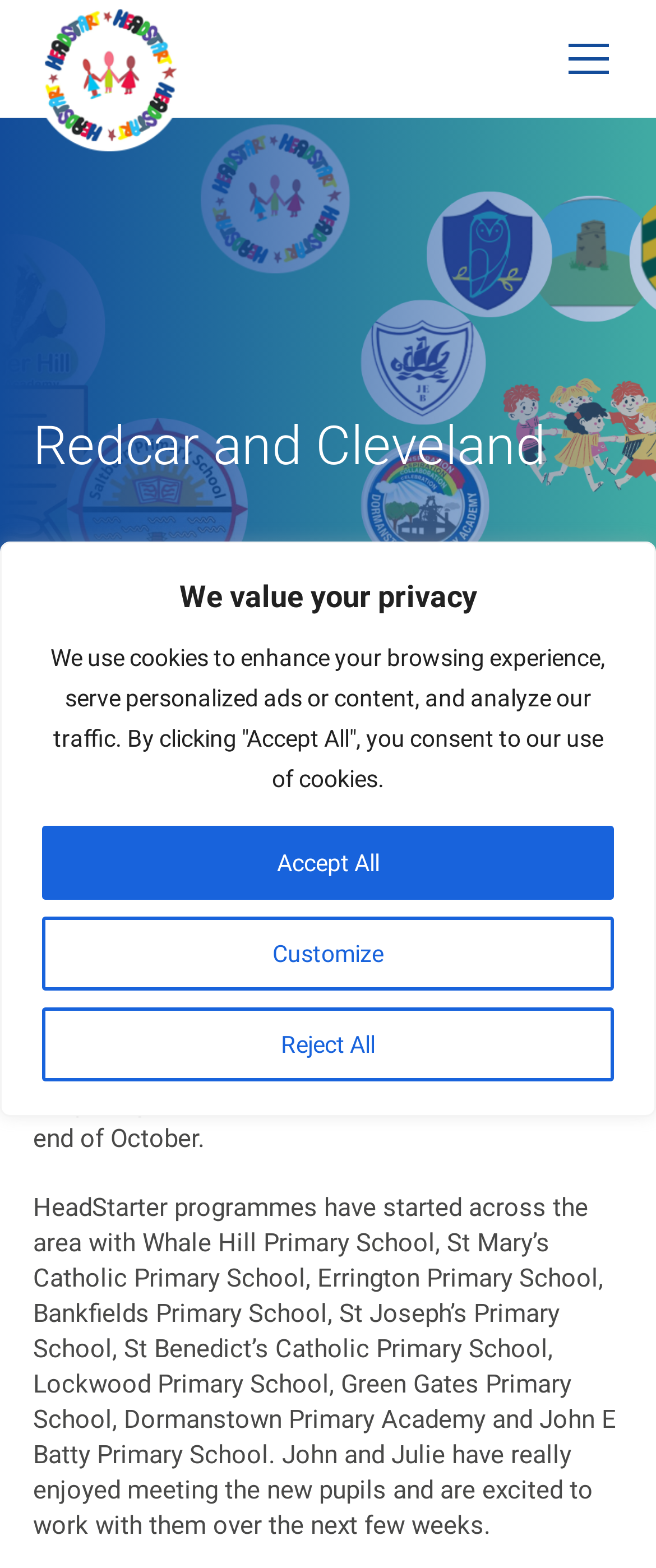Locate the bounding box coordinates of the UI element described by: "Reject All". Provide the coordinates as four float numbers between 0 and 1, formatted as [left, top, right, bottom].

[0.064, 0.642, 0.936, 0.69]